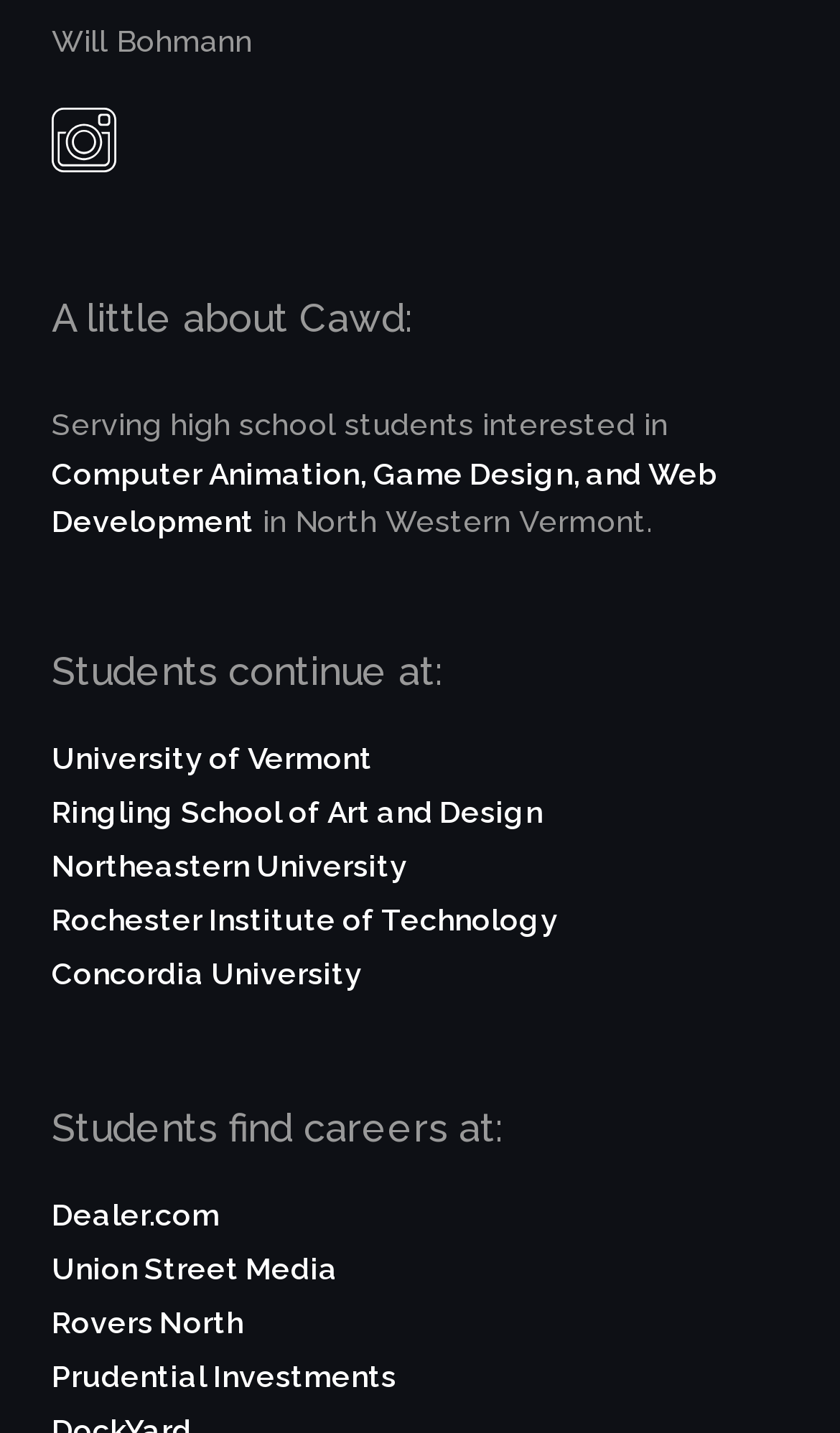What is the location of Cawd?
Refer to the image and provide a thorough answer to the question.

The webpage mentions that Cawd serves high school students in North Western Vermont, which implies that Cawd is located in this region.